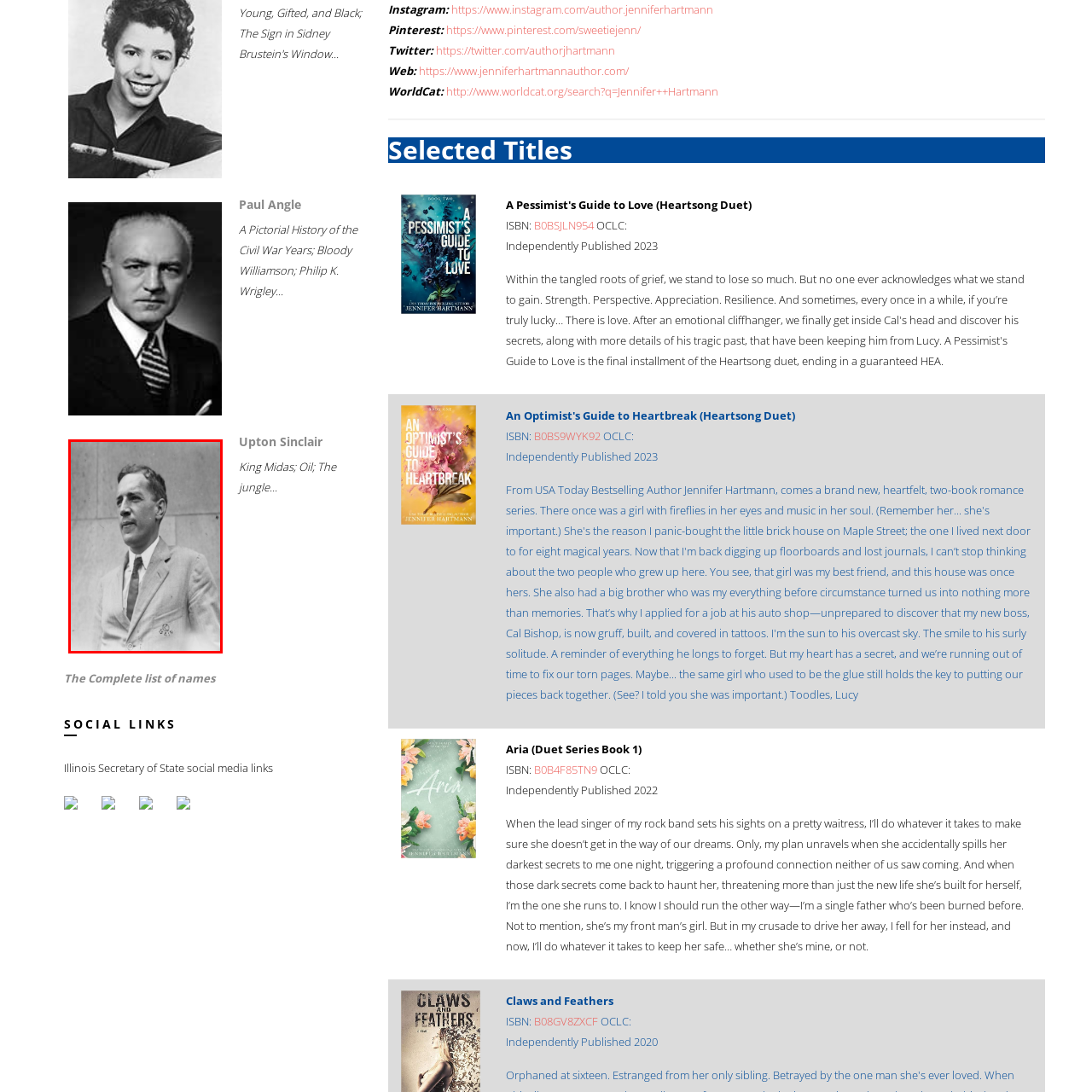What is the color of Upton Sinclair's suit?  
Concentrate on the image marked with the red box and respond with a detailed answer that is fully based on the content of the image.

The caption describes the image as a black-and-white photograph, but it specifically mentions that Upton Sinclair is dressed in a light-colored suit, which implies that the suit is not dark or black.